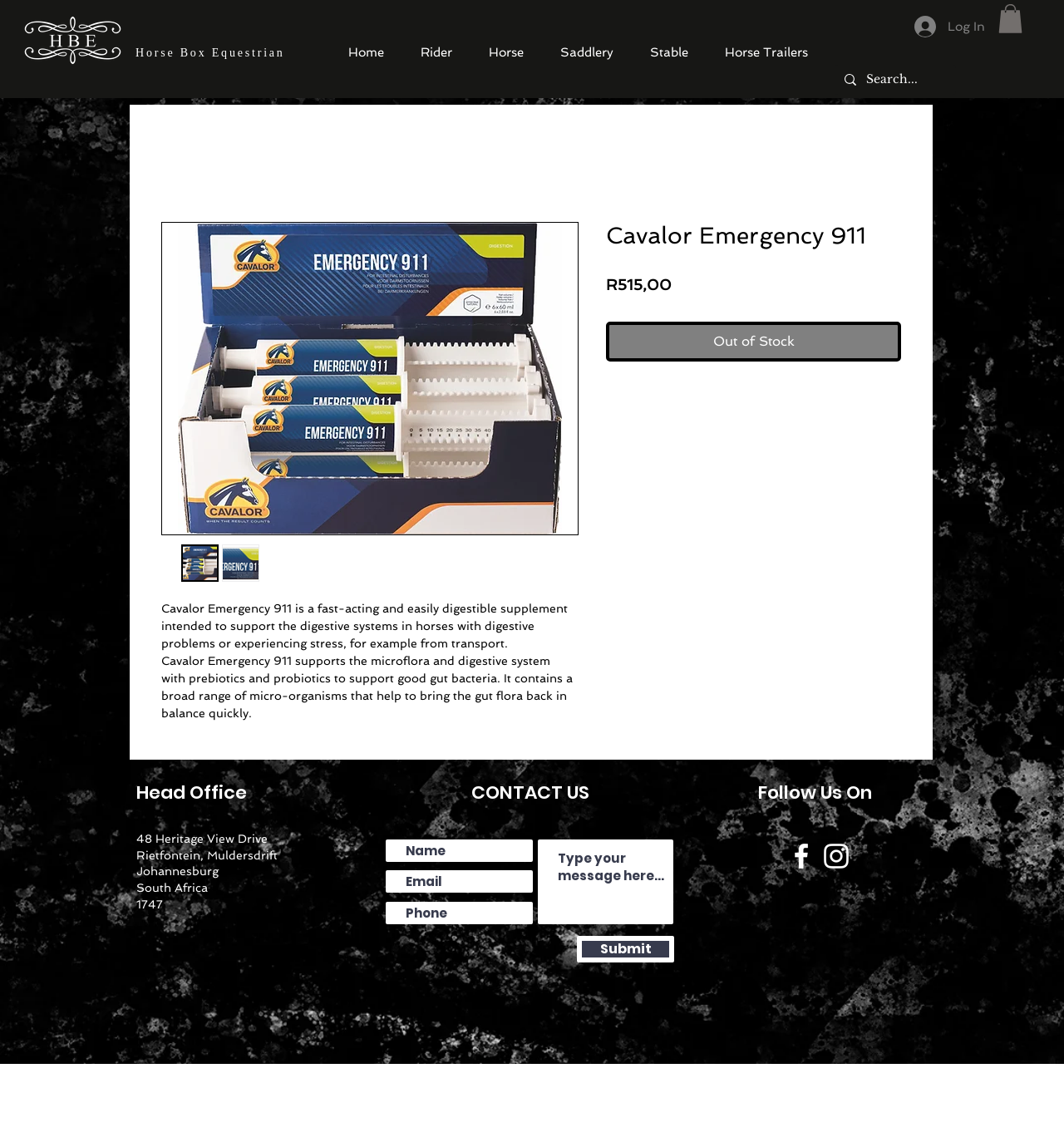Use one word or a short phrase to answer the question provided: 
What is the location of the Head Office?

Rietfontein, Muldersdrift